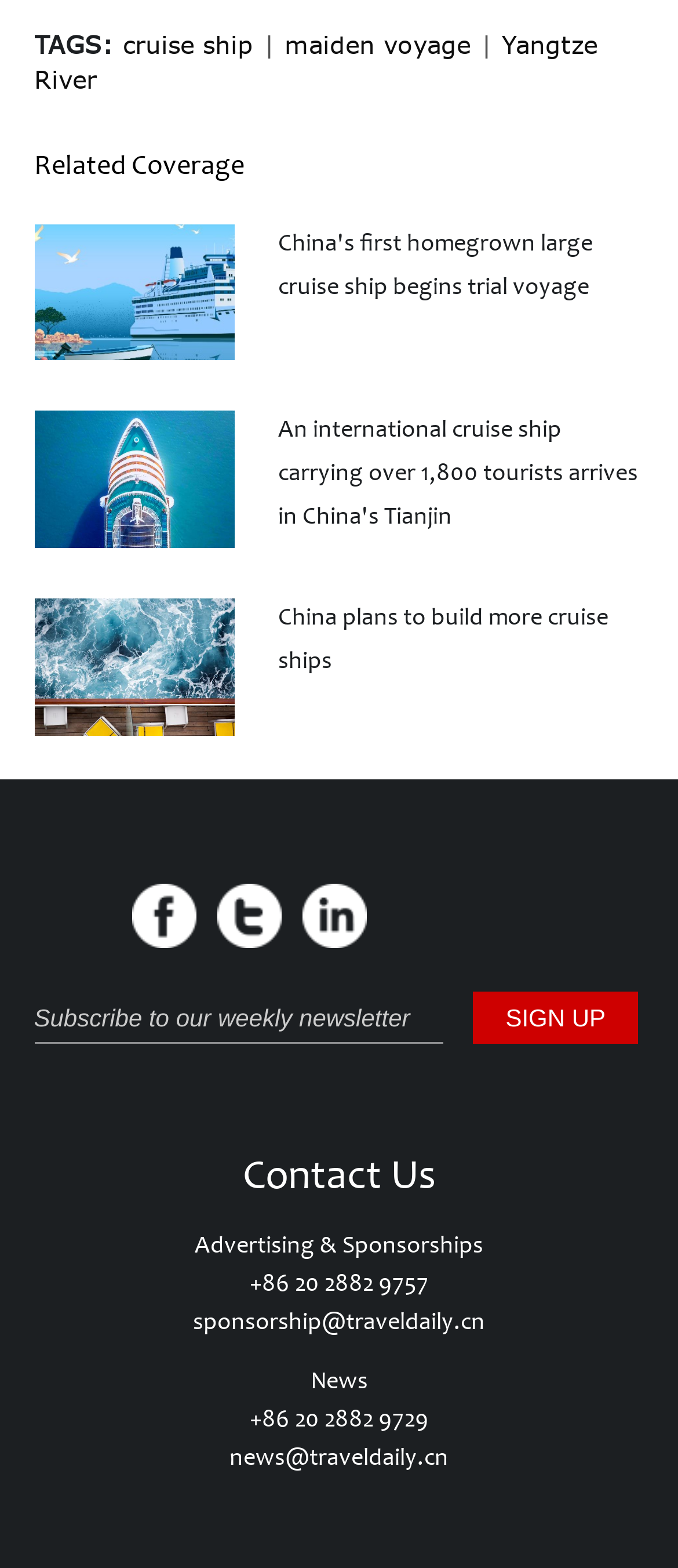Identify the bounding box coordinates for the region to click in order to carry out this instruction: "Click on the button 'SIGN UP'". Provide the coordinates using four float numbers between 0 and 1, formatted as [left, top, right, bottom].

[0.698, 0.632, 0.941, 0.665]